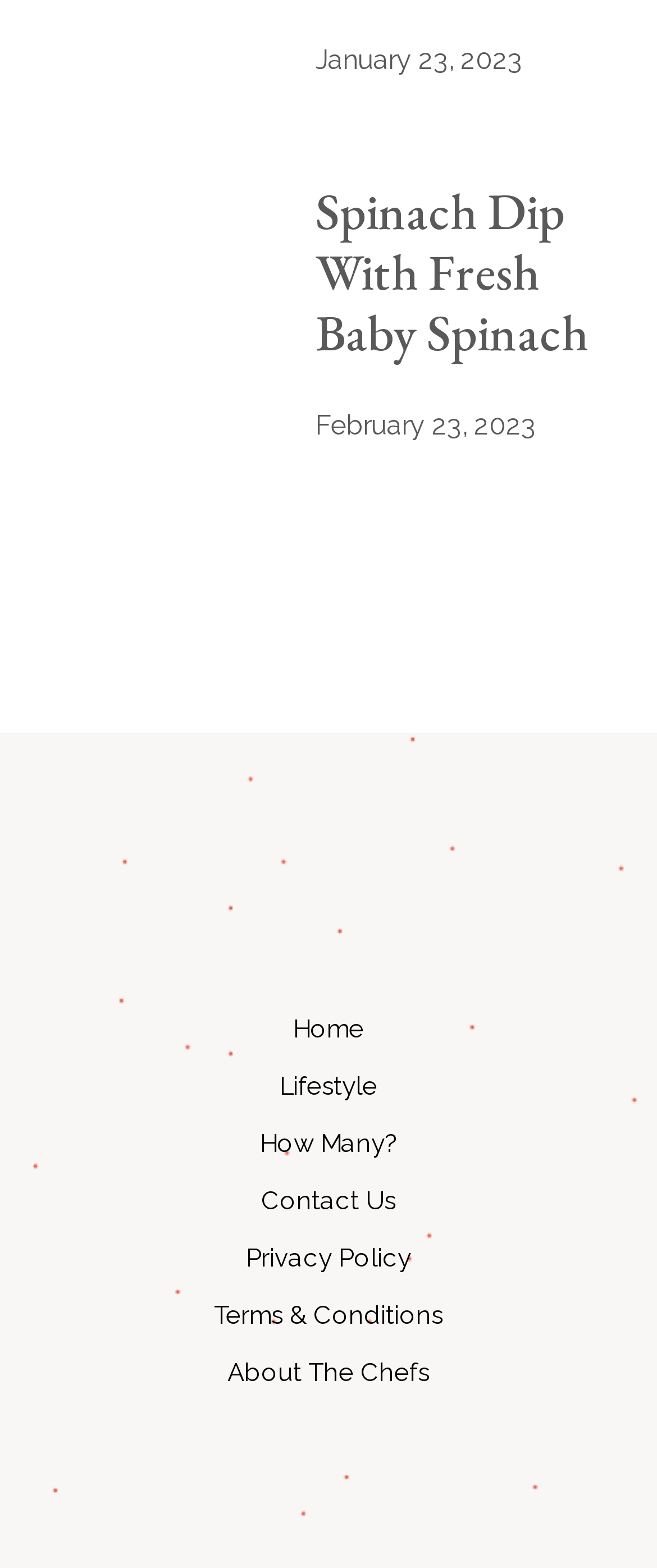What is the date of the article?
Ensure your answer is thorough and detailed.

The date of the article can be found at the top of the webpage, where it says 'January 23, 2023' in a link format.